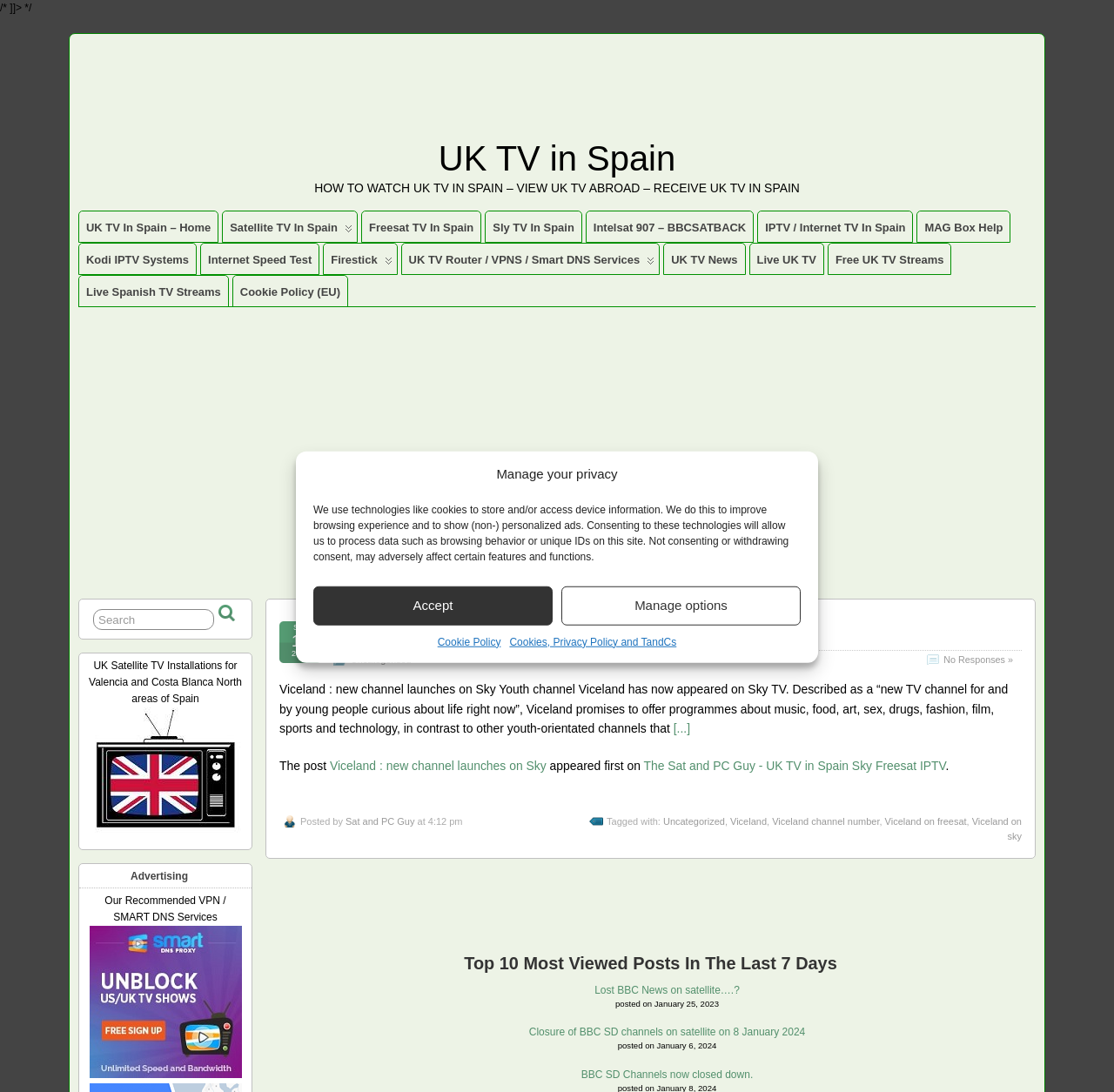Determine the bounding box coordinates for the region that must be clicked to execute the following instruction: "Click the 'UK Satellite TV Installations for Valencia and Costa Blanca North areas of Spain' link".

[0.079, 0.604, 0.22, 0.768]